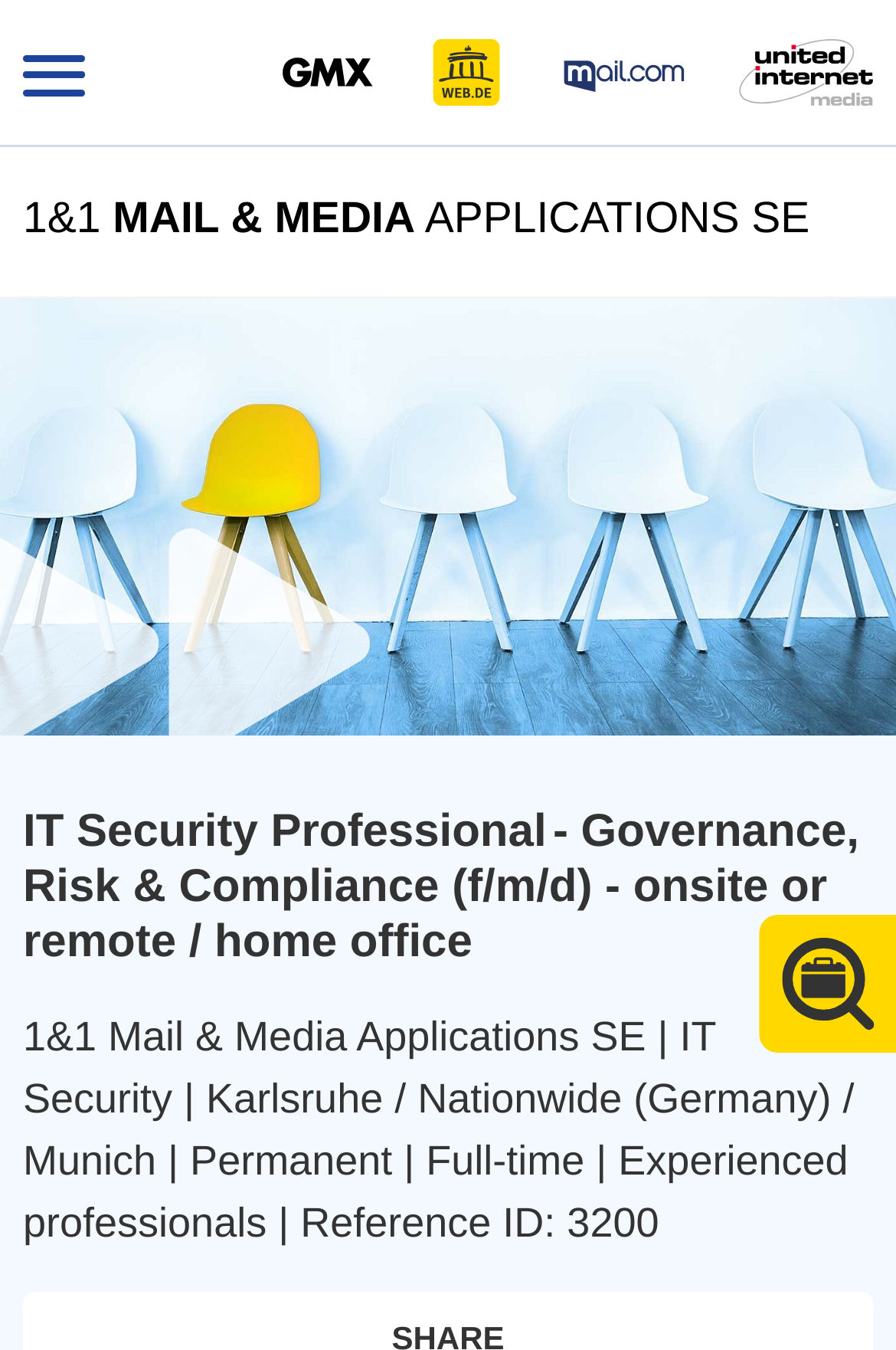Extract the bounding box coordinates of the UI element described: "title="Mail & Media"". Provide the coordinates in the format [left, top, right, bottom] with values ranging from 0 to 1.

[0.315, 0.039, 0.974, 0.068]